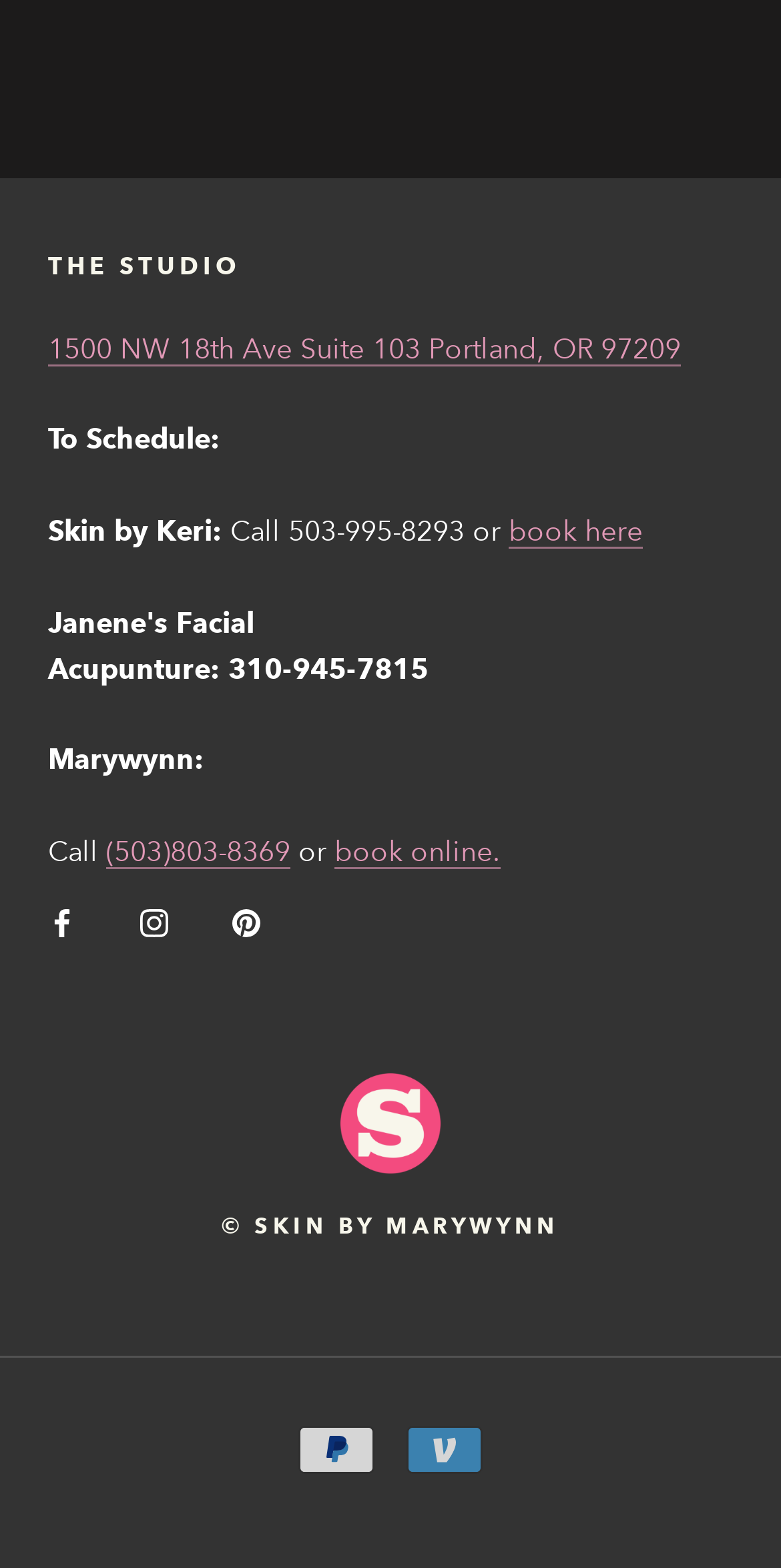Specify the bounding box coordinates of the element's region that should be clicked to achieve the following instruction: "View the studio's address". The bounding box coordinates consist of four float numbers between 0 and 1, in the format [left, top, right, bottom].

[0.062, 0.21, 0.872, 0.233]